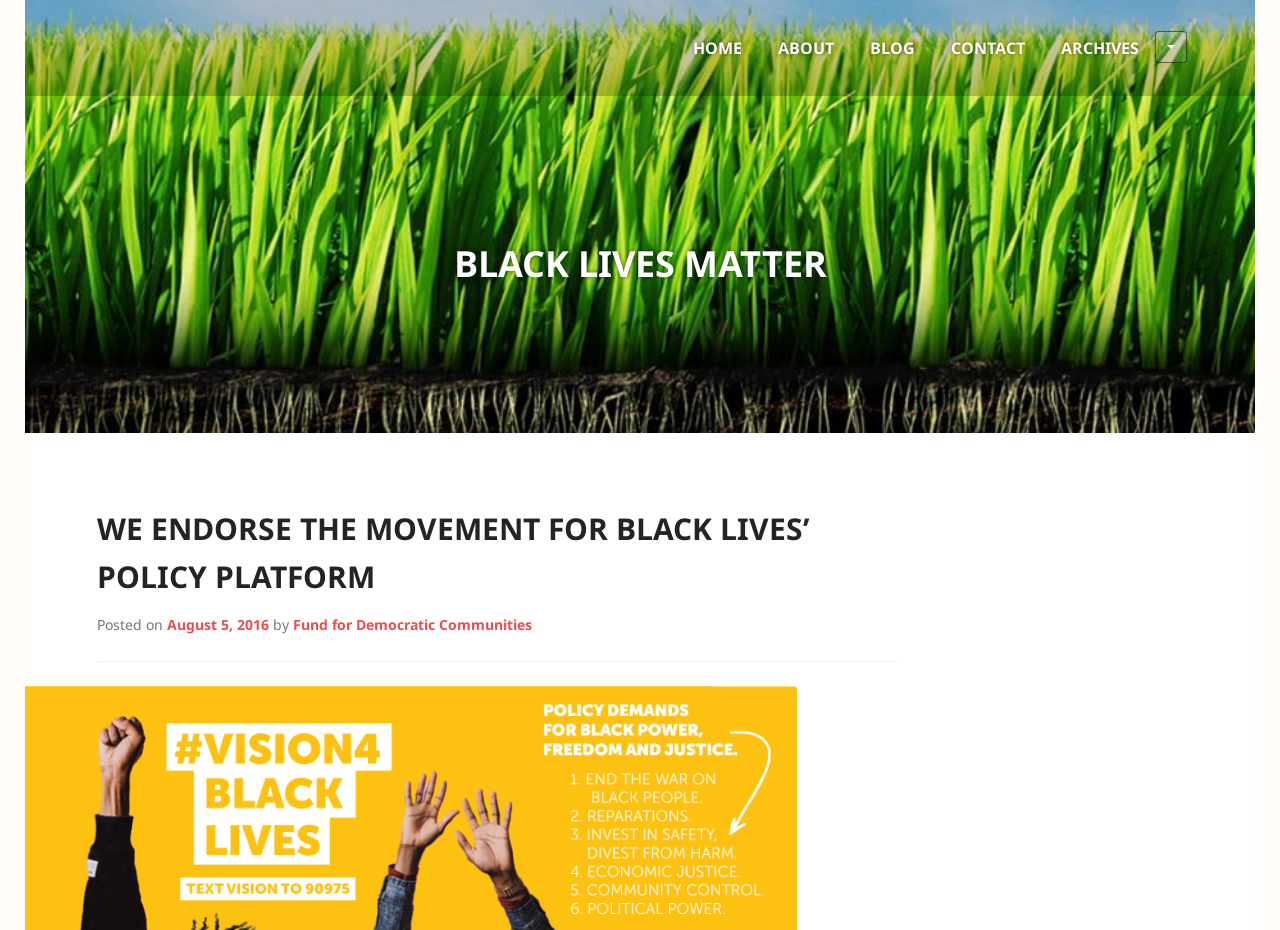Please find and report the bounding box coordinates of the element to click in order to perform the following action: "visit the blog". The coordinates should be expressed as four float numbers between 0 and 1, in the format [left, top, right, bottom].

[0.68, 0.026, 0.715, 0.077]